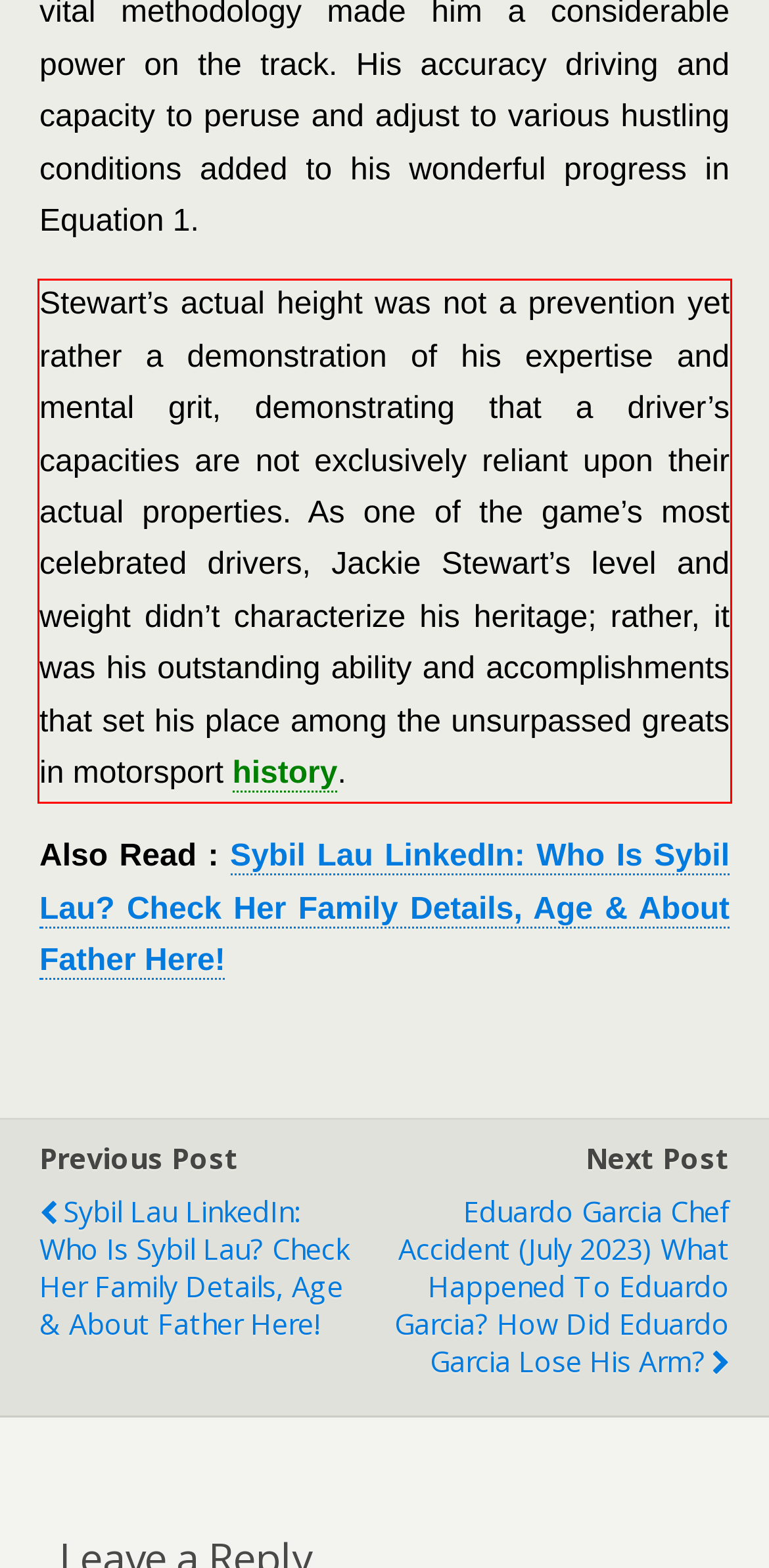Within the provided webpage screenshot, find the red rectangle bounding box and perform OCR to obtain the text content.

Stewart’s actual height was not a prevention yet rather a demonstration of his expertise and mental grit, demonstrating that a driver’s capacities are not exclusively reliant upon their actual properties. As one of the game’s most celebrated drivers, Jackie Stewart’s level and weight didn’t characterize his heritage; rather, it was his outstanding ability and accomplishments that set his place among the unsurpassed greats in motorsport history.